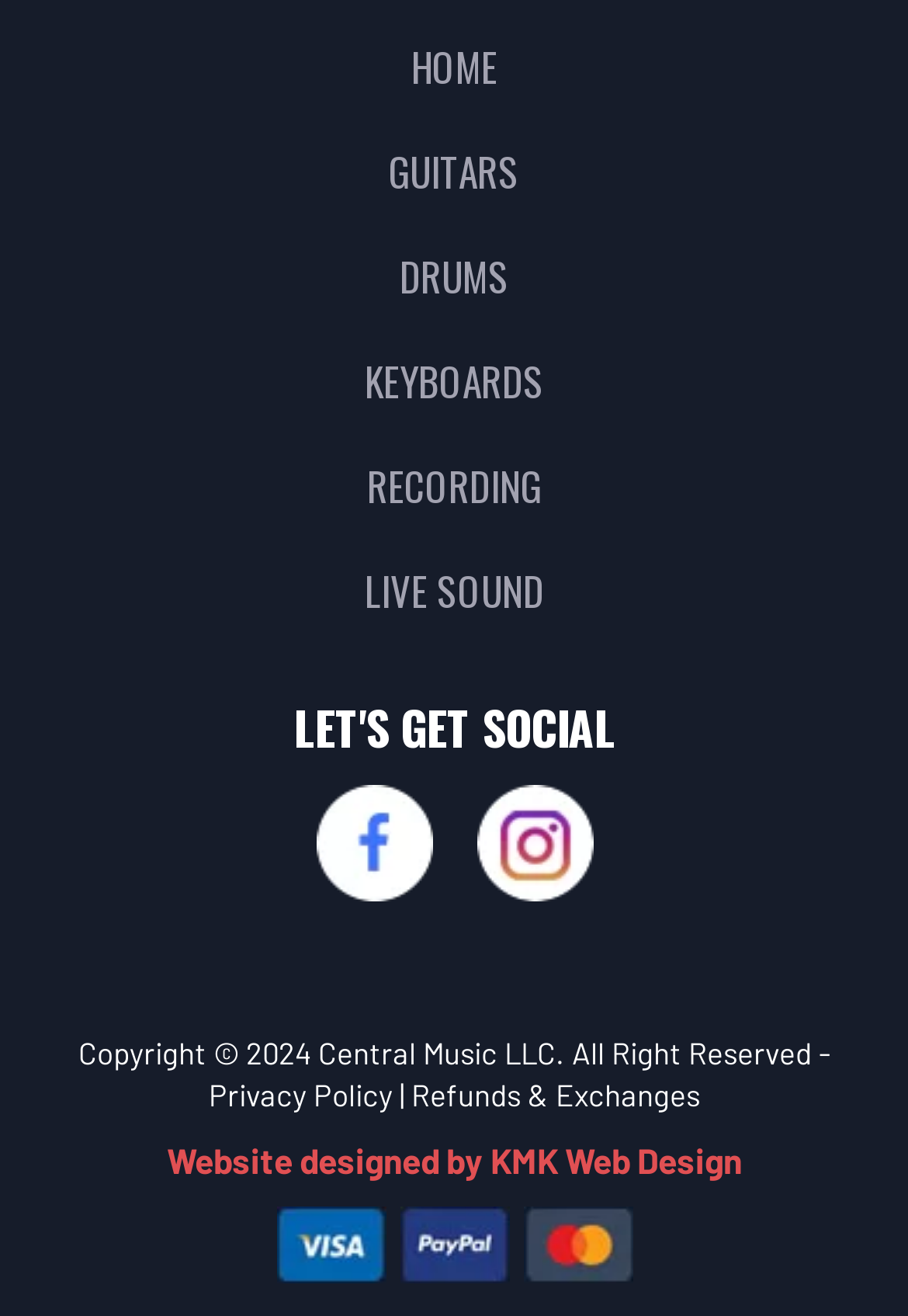Based on the description "Disclaimers & Disclosures", find the bounding box of the specified UI element.

None